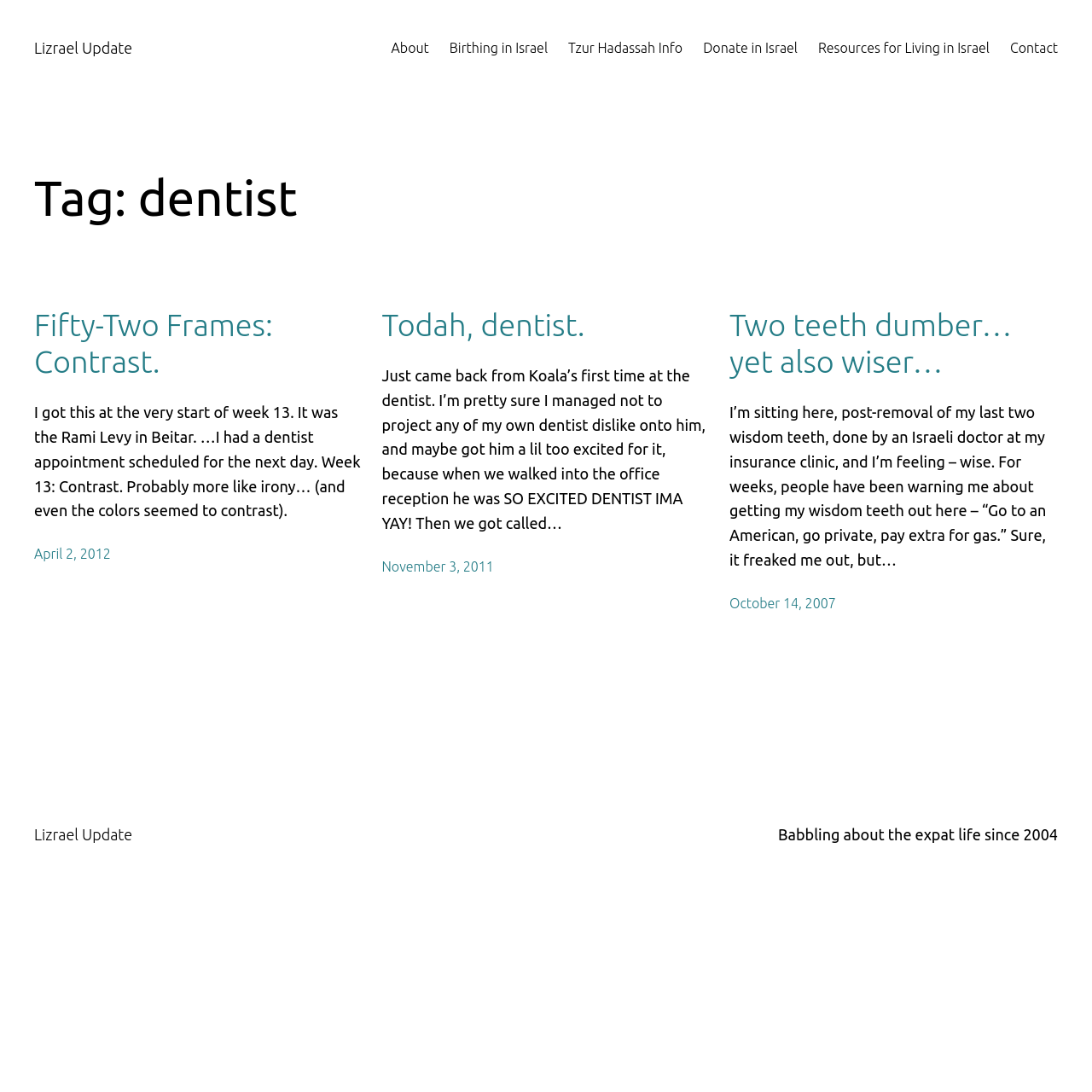Please predict the bounding box coordinates of the element's region where a click is necessary to complete the following instruction: "Click on About". The coordinates should be represented by four float numbers between 0 and 1, i.e., [left, top, right, bottom].

[0.358, 0.034, 0.393, 0.054]